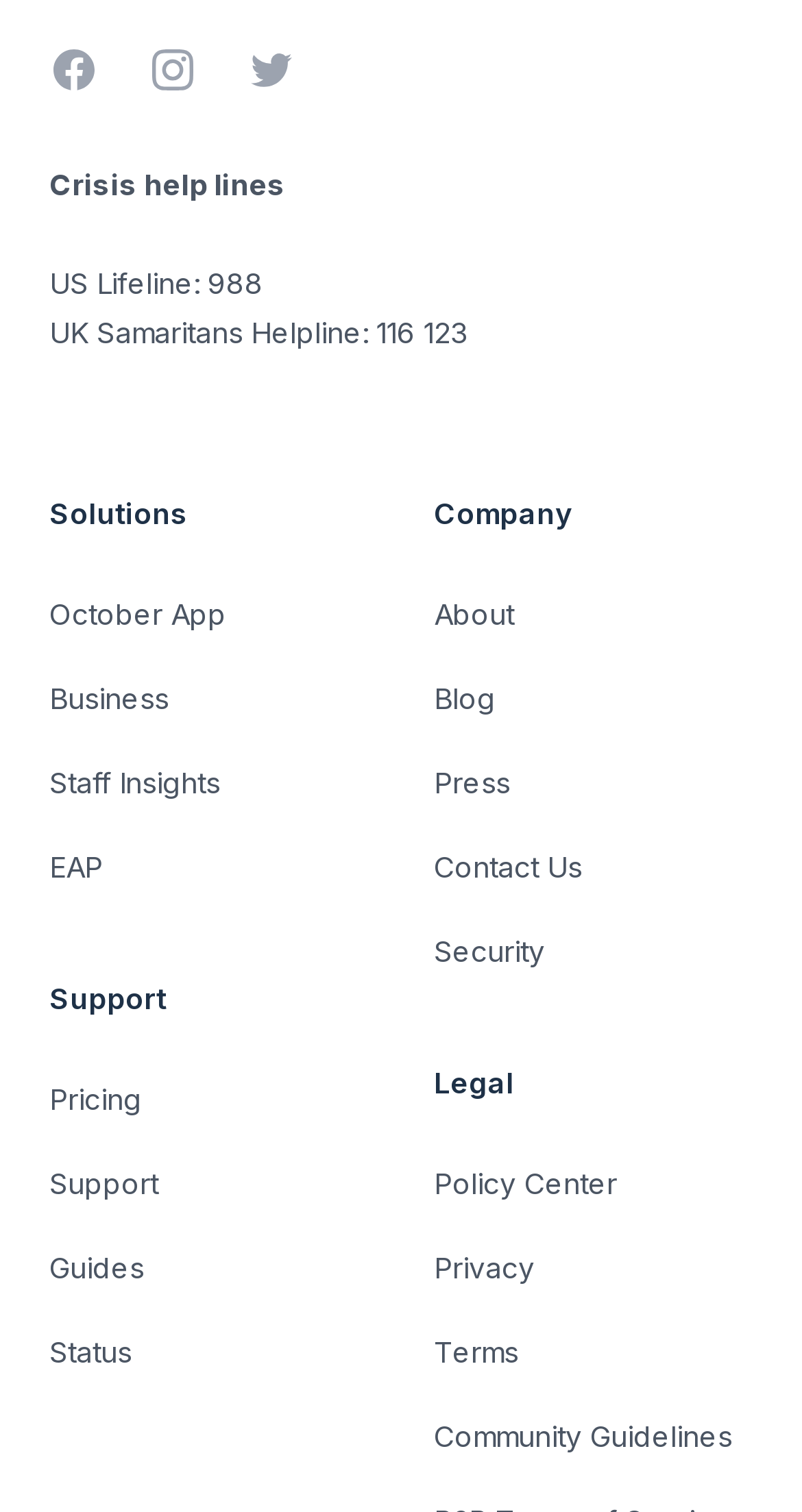Determine the bounding box coordinates of the clickable element to complete this instruction: "Learn about Solutions". Provide the coordinates in the format of four float numbers between 0 and 1, [left, top, right, bottom].

[0.062, 0.324, 0.459, 0.356]